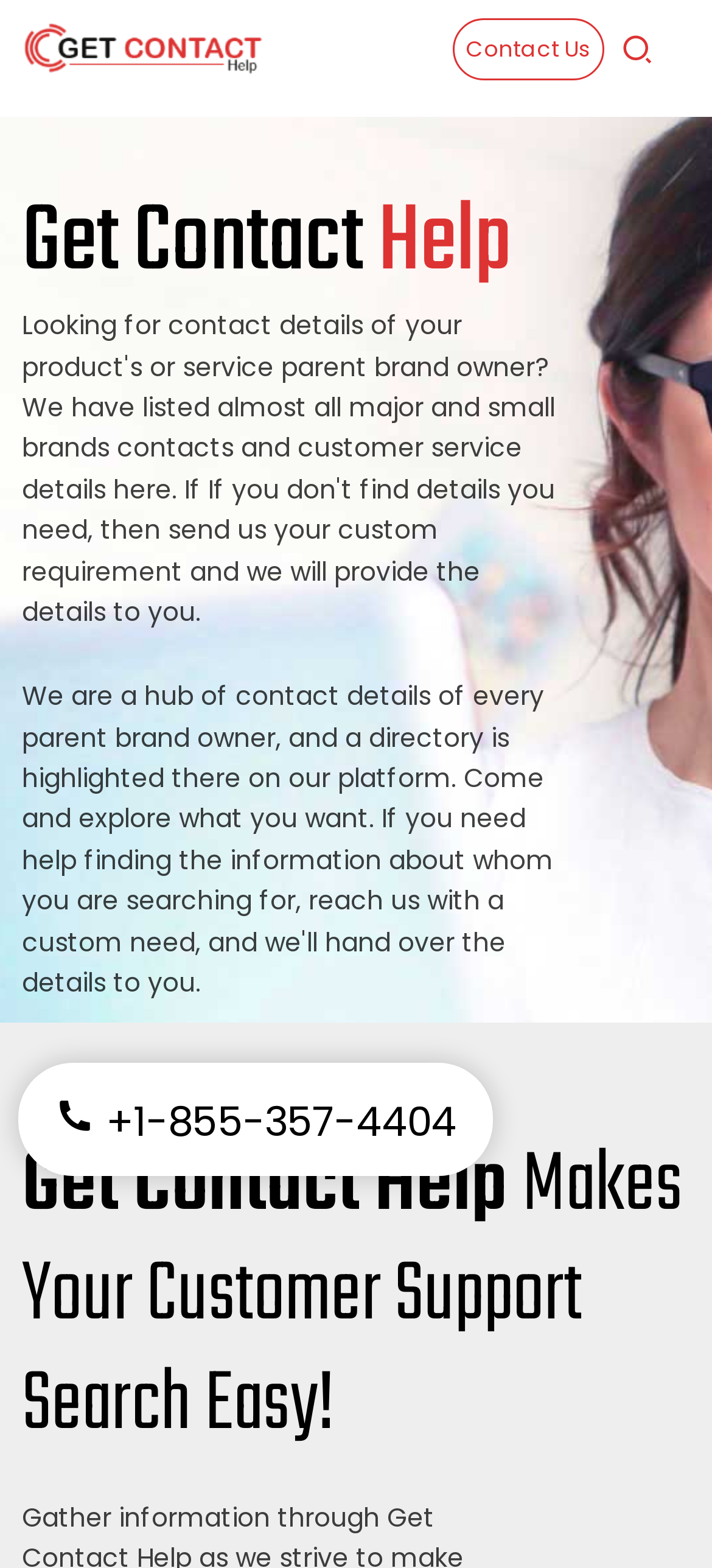Predict the bounding box of the UI element that fits this description: "alt="Get Contact Help"".

[0.031, 0.018, 0.369, 0.041]